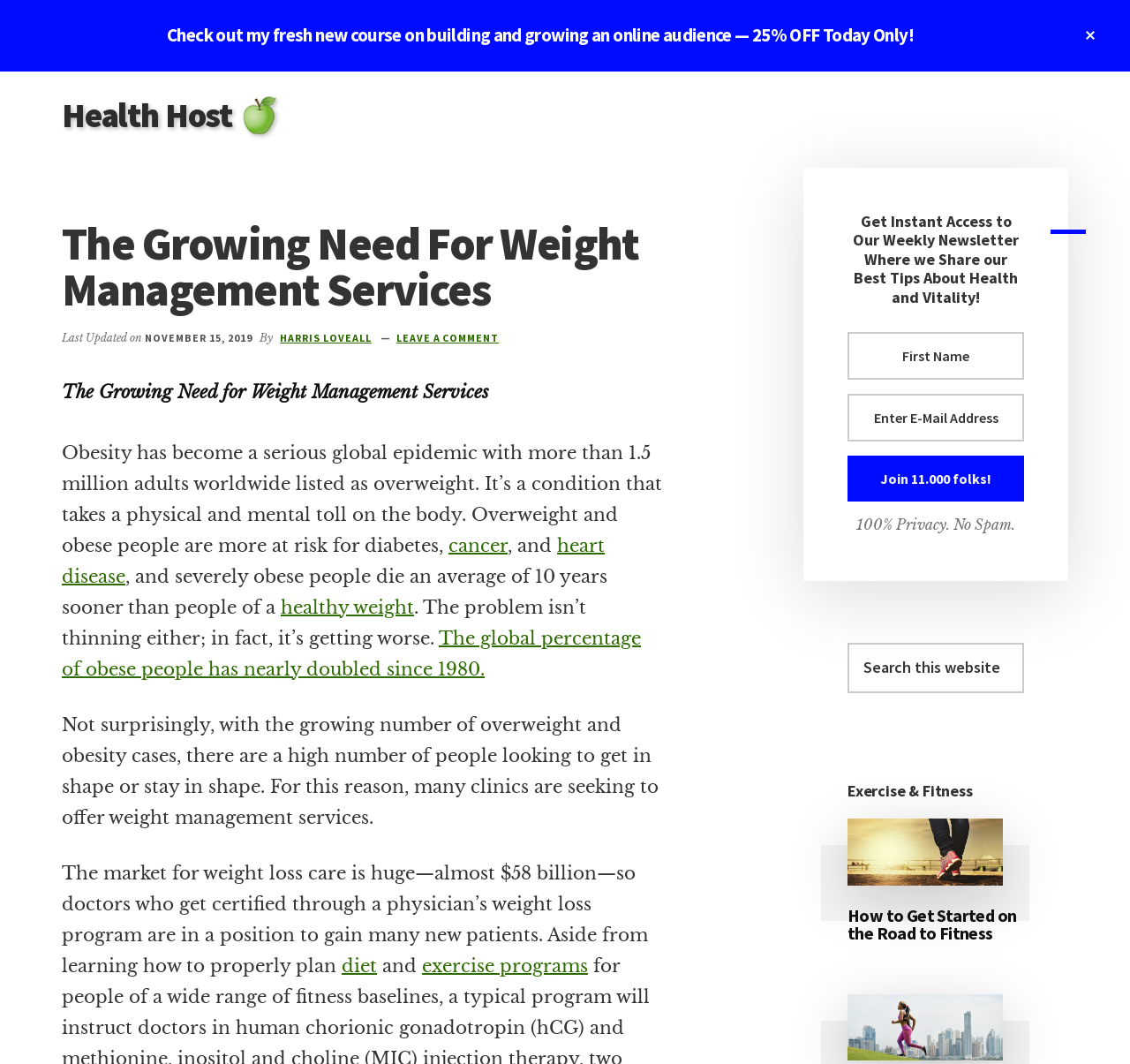What is the purpose of the 'Get Instant Access' form?
Refer to the screenshot and deliver a thorough answer to the question presented.

The 'Get Instant Access' form is located in the primary sidebar and appears to be a subscription form for a weekly newsletter, where users can enter their first name and email address to receive tips about health and vitality.